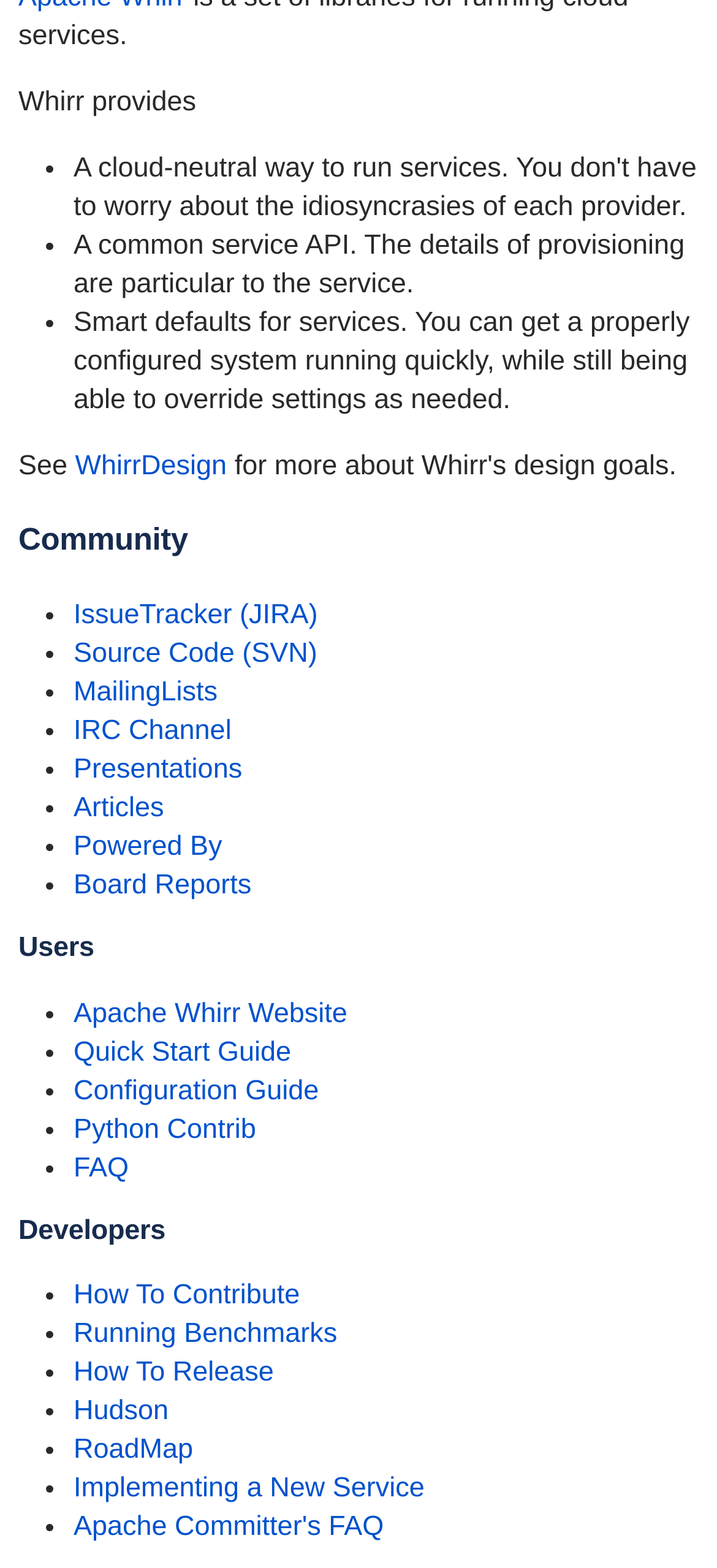Identify the bounding box coordinates for the UI element described as follows: "Codere Italy". Ensure the coordinates are four float numbers between 0 and 1, formatted as [left, top, right, bottom].

None